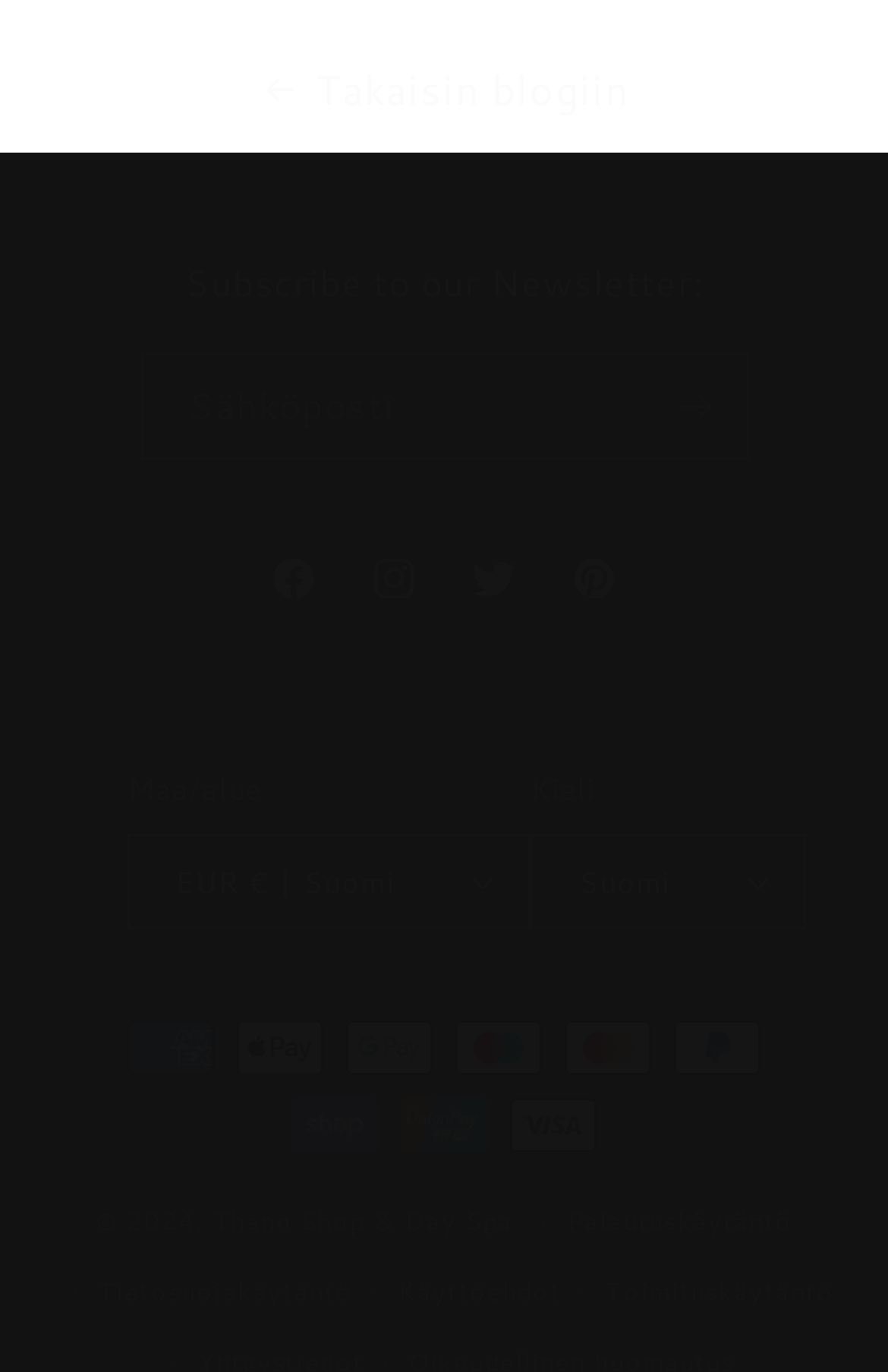Given the content of the image, can you provide a detailed answer to the question?
What is the copyright year of the webpage?

The webpage has a static text element at the bottom with the copyright symbol followed by the year '2024', indicating that the copyright year of the webpage is 2024.